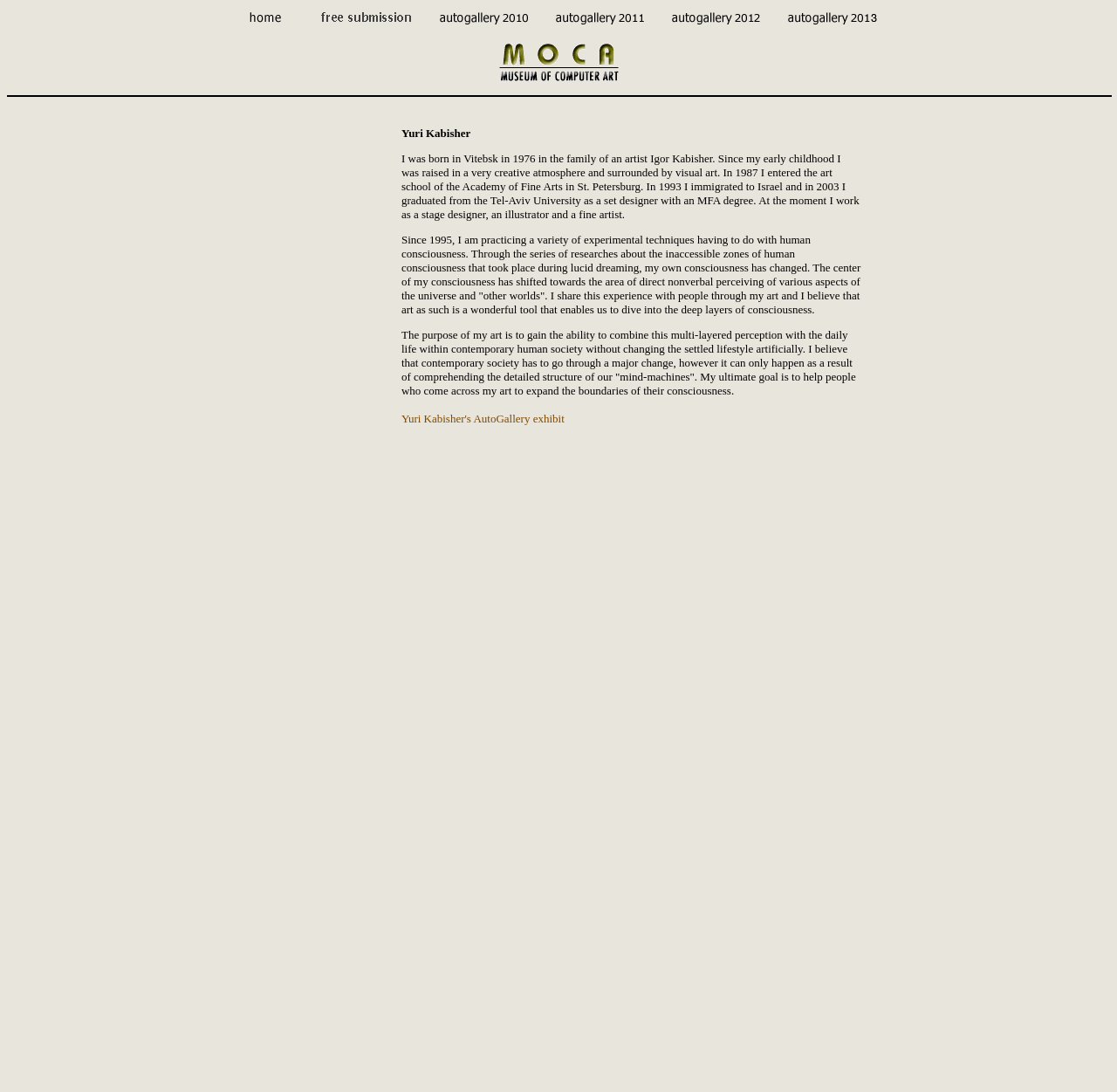Generate an in-depth caption that captures all aspects of the webpage.

The webpage is about the Museum of Computer Art (MOCA) and features works by distinguished computer artists. At the top, there are five links with accompanying images, spaced evenly apart, which likely represent different sections or artists. Below these links, there is a horizontal separator line.

The main content of the page is a table with two rows. The first row has a single cell with a blank space. The second row has four cells. The first cell is empty, the second cell contains a small image, and the third cell has a large block of text about Yuri Kabisher, a computer artist. The text describes his background, artistic style, and goals. The fourth cell is empty.

Within the text about Yuri Kabisher, there is a link to his AutoGallery exhibit. Above this link, there is a small table with a single row and cell, which contains the same text about Yuri Kabisher.

On the right side of the page, there is a larger image that spans from the top to the middle of the page. This image is not directly related to the text about Yuri Kabisher but may be a part of the overall museum's artwork collection.

Overall, the webpage appears to be a showcase for computer artists, with a focus on Yuri Kabisher's work and a brief description of his artistic style and goals.